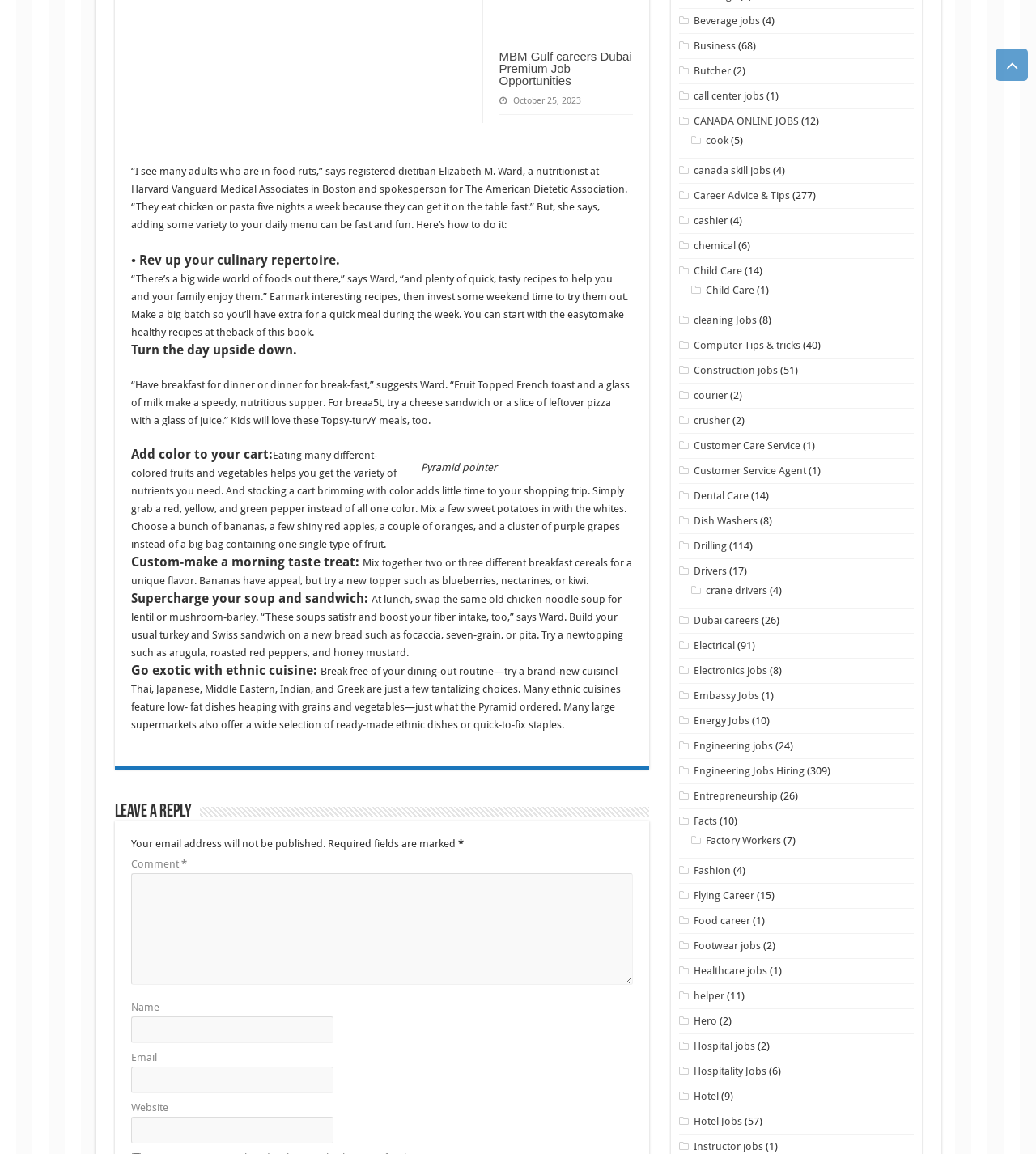Can you find the bounding box coordinates for the element to click on to achieve the instruction: "Click on the 'Leave a Reply' heading"?

[0.111, 0.695, 0.185, 0.711]